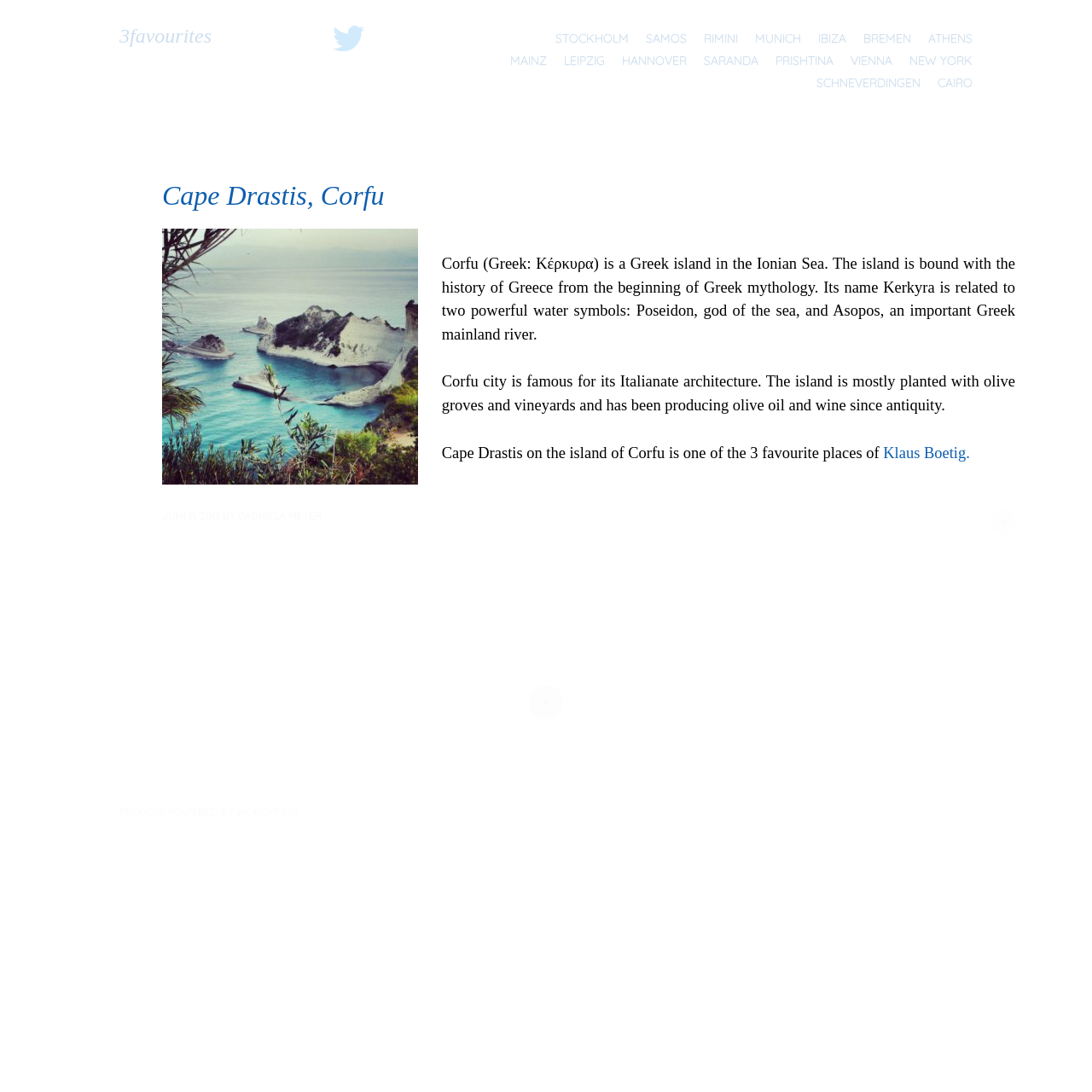Please identify the bounding box coordinates of the region to click in order to complete the given instruction: "Read the article about Cape Drastis, Corfu". The coordinates should be four float numbers between 0 and 1, i.e., [left, top, right, bottom].

[0.109, 0.112, 0.969, 0.544]